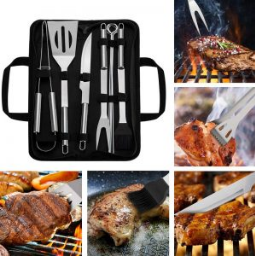Outline with detail what the image portrays.

This image showcases an 18-piece barbecue grilling utensil set, designed for grilling enthusiasts. The set includes essential tools such as a spatula, tongs, a basting brush, and various forks, all neatly organized in a portable black carrying case. The surrounding images depict deliciously grilled meats, highlighting the effectiveness of the tools in action, as they help achieve perfect grill marks and flavors. This comprehensive set is ideal for barbecues, offering convenience and efficiency for cooking outdoors. Perfect for both casual grillers and serious barbecue aficionados, it enhances the grilling experience effortlessly.